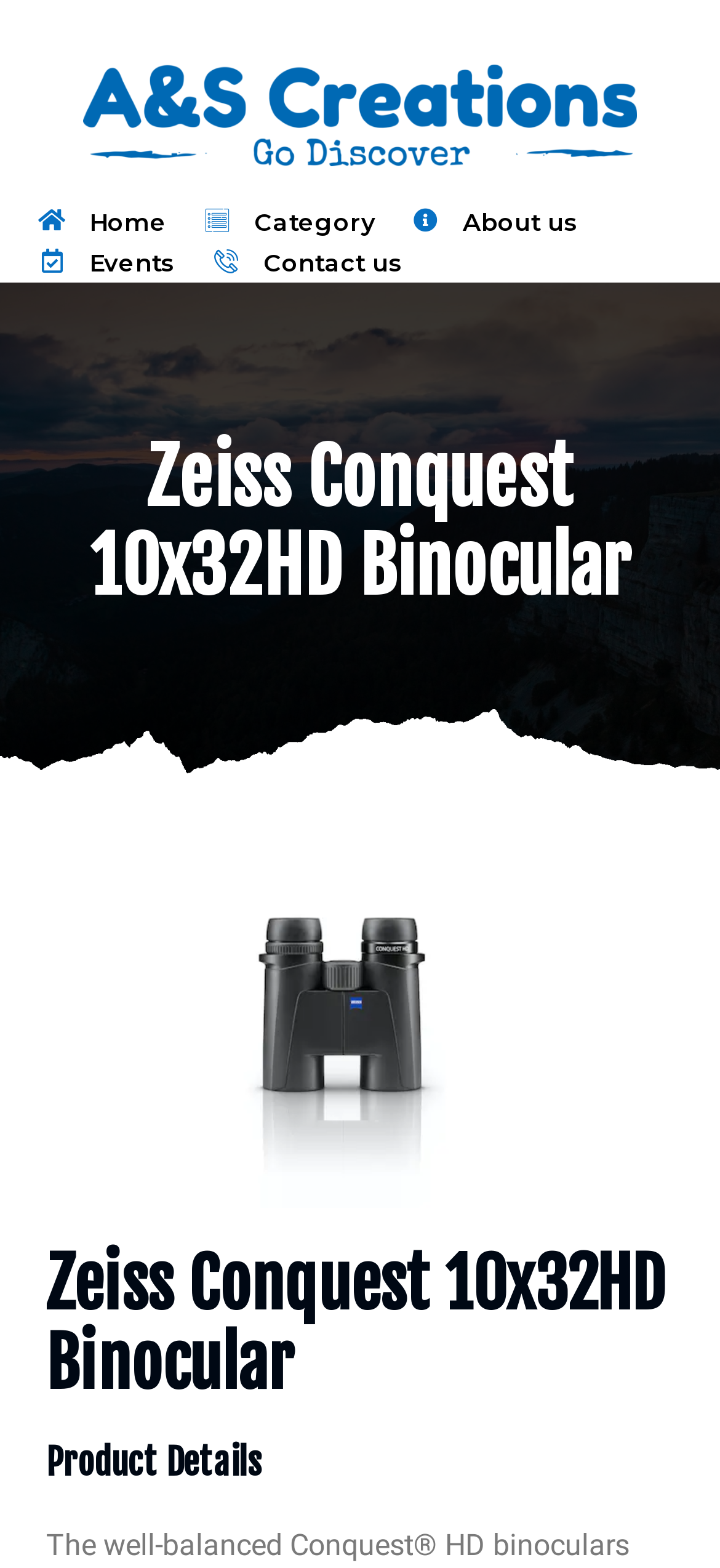What is the section title below the product name?
Using the image as a reference, answer the question with a short word or phrase.

Product Details